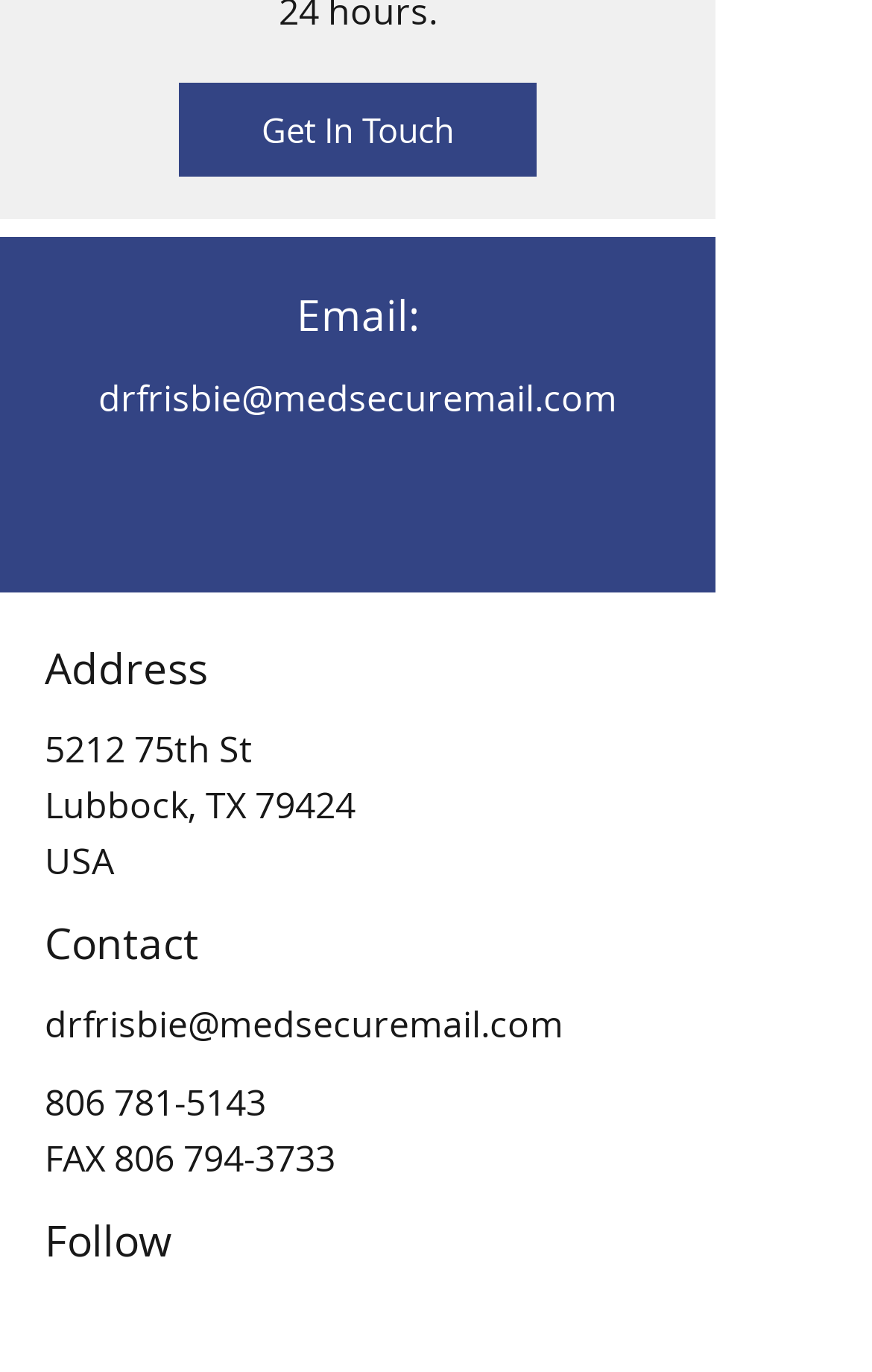What is the phone number?
Carefully examine the image and provide a detailed answer to the question.

I found the phone number by looking at the link element with the OCR text '806 781-5143'.